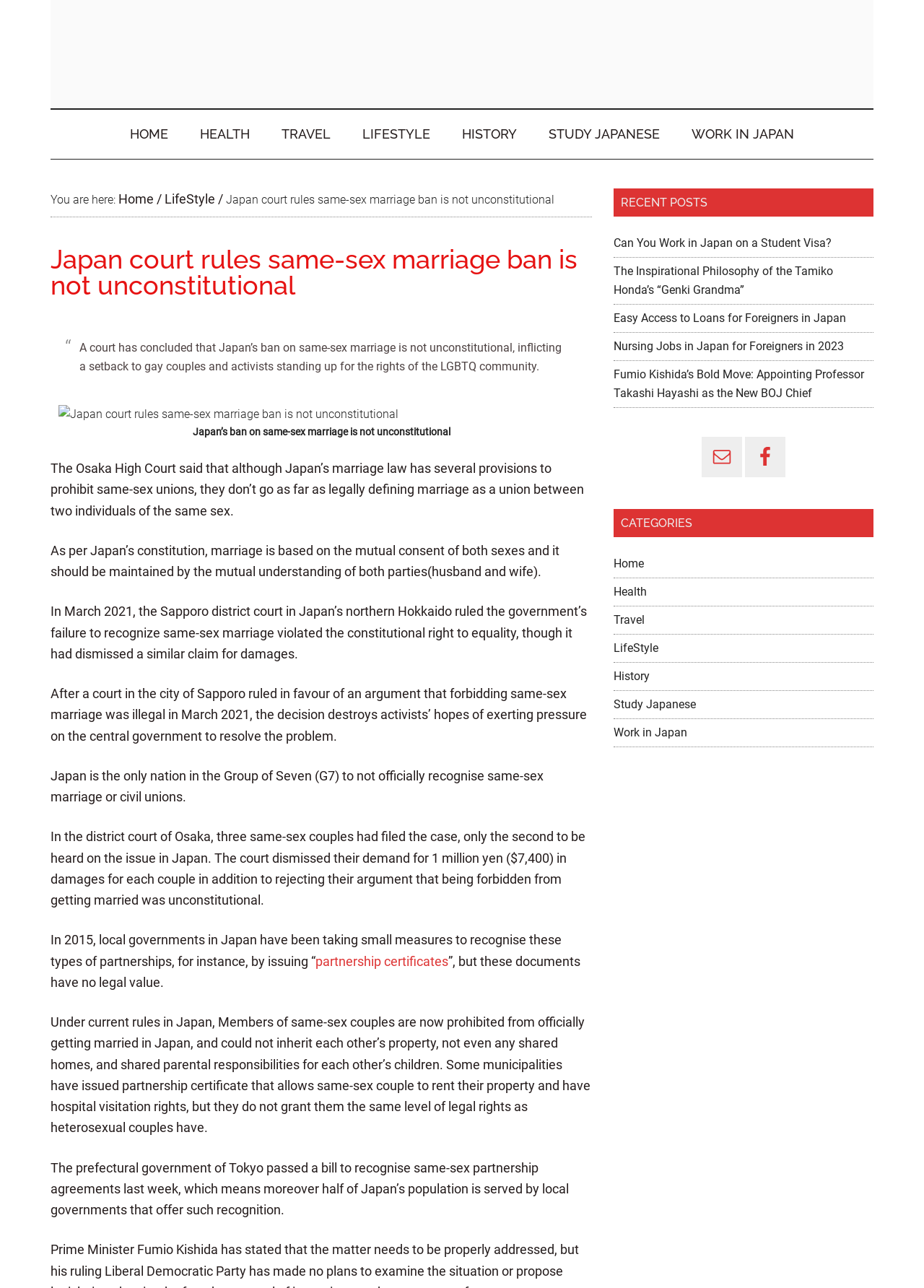Generate the text content of the main headline of the webpage.

Japan court rules same-sex marriage ban is not unconstitutional